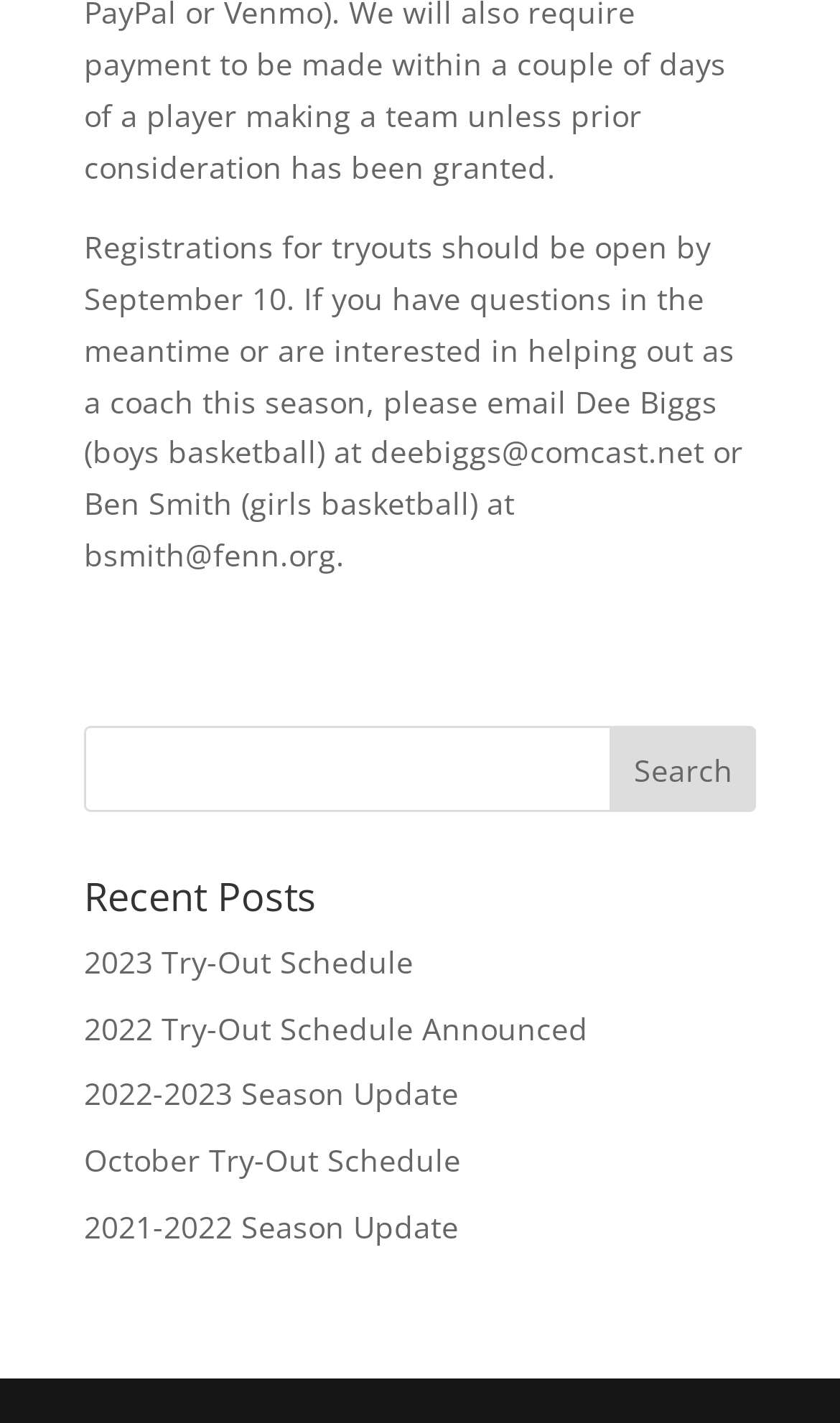Who should be contacted for questions about boys basketball?
Deliver a detailed and extensive answer to the question.

According to the static text at the top of the page, Dee Biggs should be contacted for questions about boys basketball, and her email address is provided as deebiggs@comcast.net.